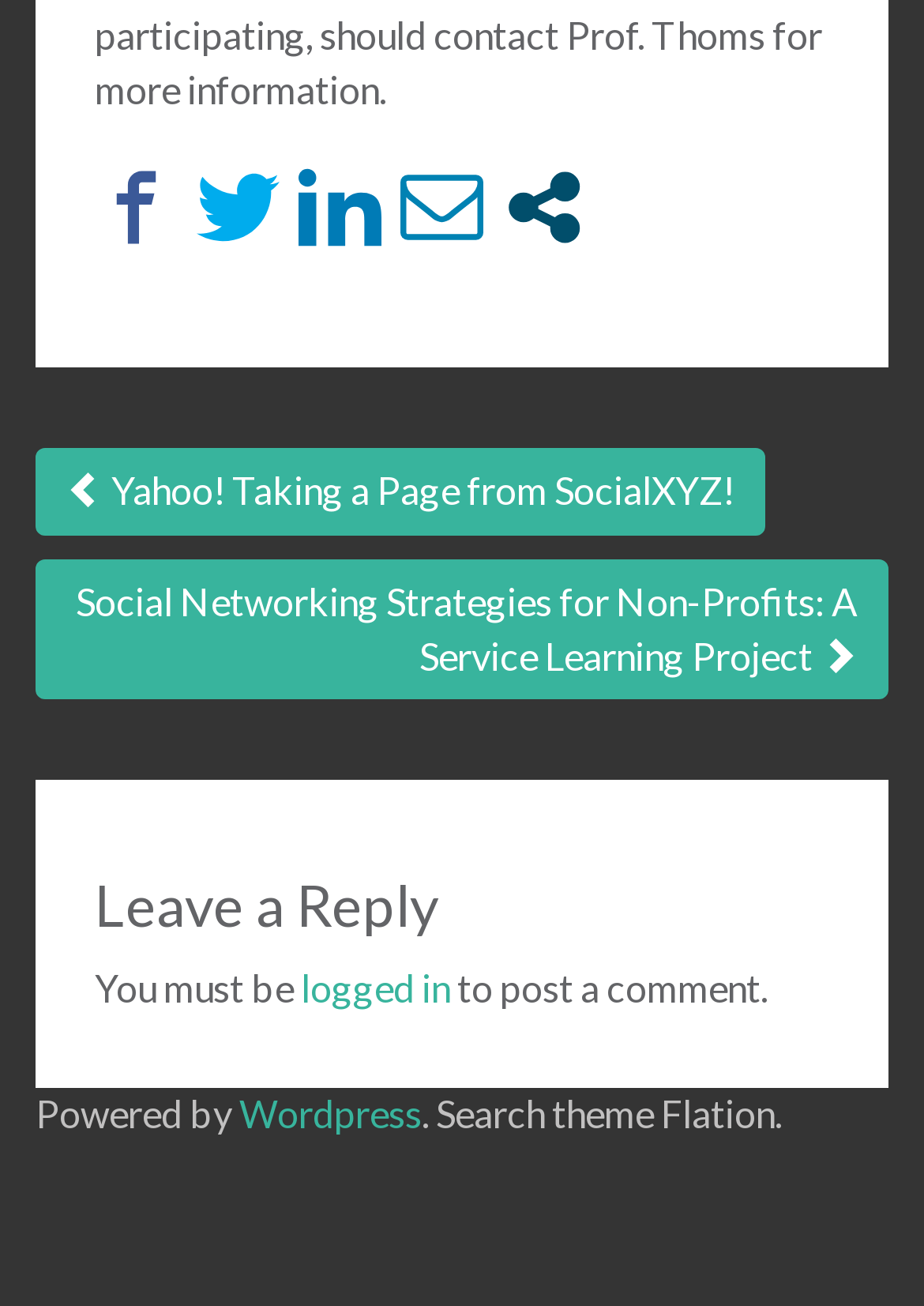What is the purpose of the links at the top?
Examine the image closely and answer the question with as much detail as possible.

The links at the top, including 'Share on Facebook', 'Tweet', 'Share on Linkedin', 'Send by email', and 'Open modal social networks', suggest that the purpose of these links is to allow users to share the content of the webpage on various social media platforms.